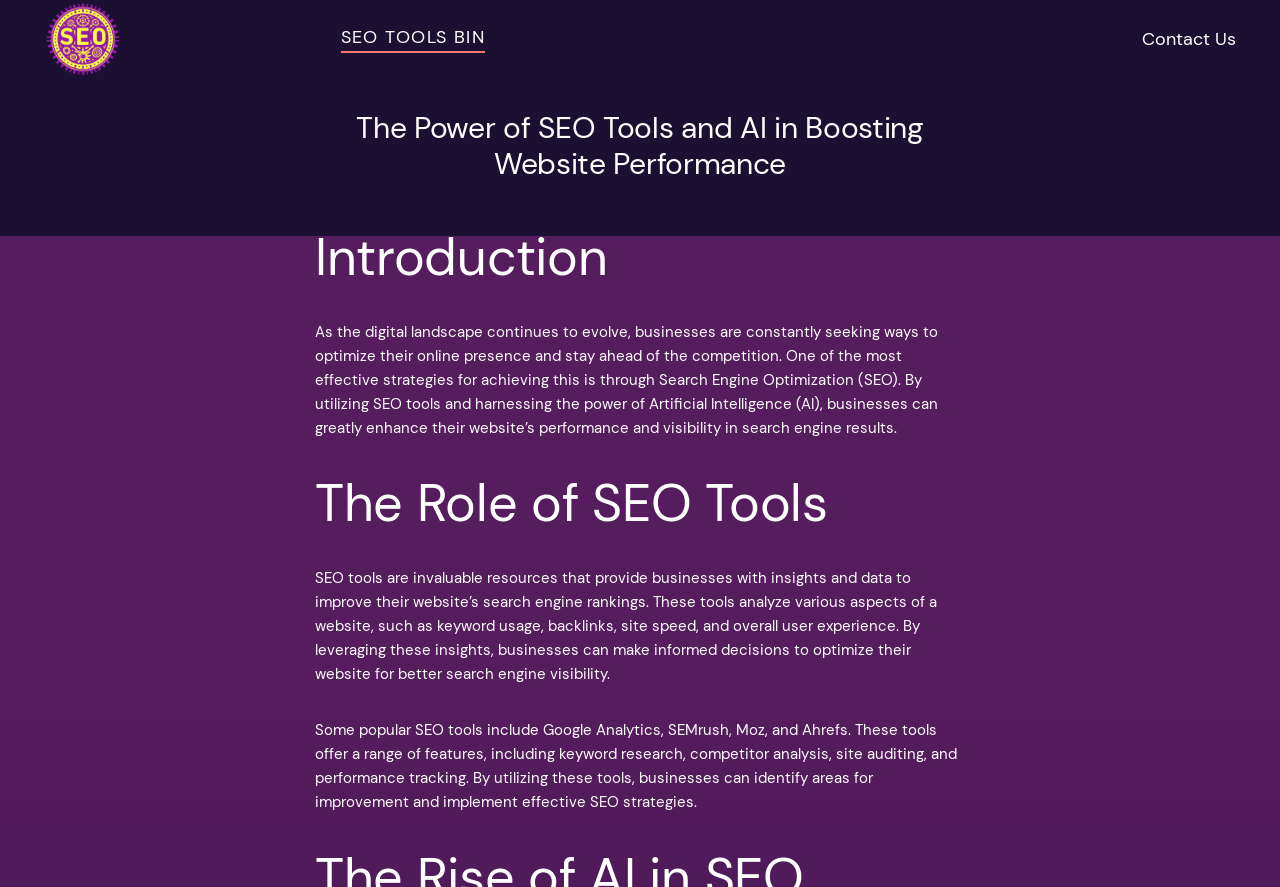What is the purpose of SEO tools?
Offer a detailed and full explanation in response to the question.

According to the static text element, SEO tools provide insights and data to improve a website's search engine rankings, which implies that the purpose of SEO tools is to enhance a website's visibility in search engine results.